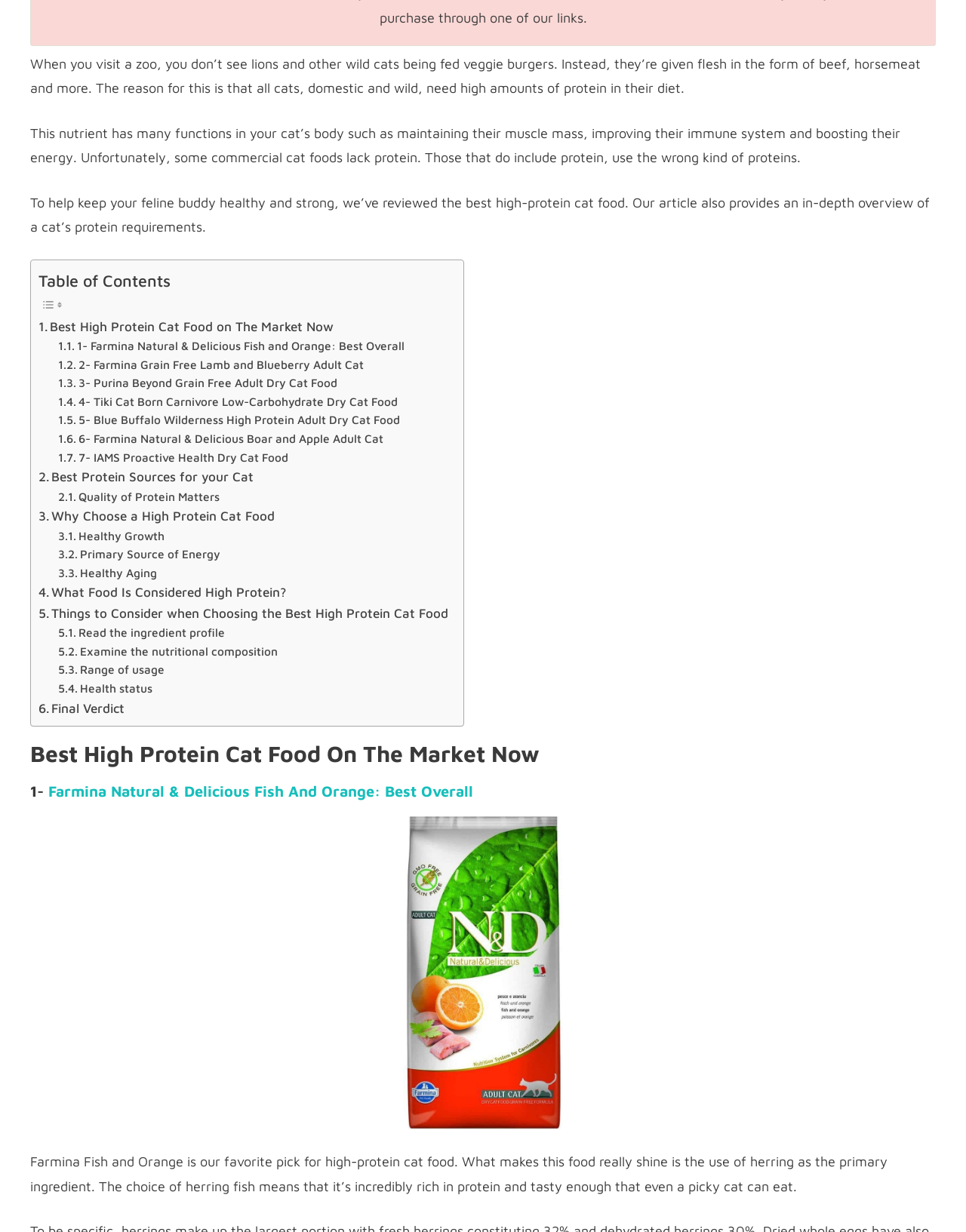Predict the bounding box coordinates of the UI element that matches this description: "Read the ingredient profile". The coordinates should be in the format [left, top, right, bottom] with each value between 0 and 1.

[0.06, 0.506, 0.233, 0.521]